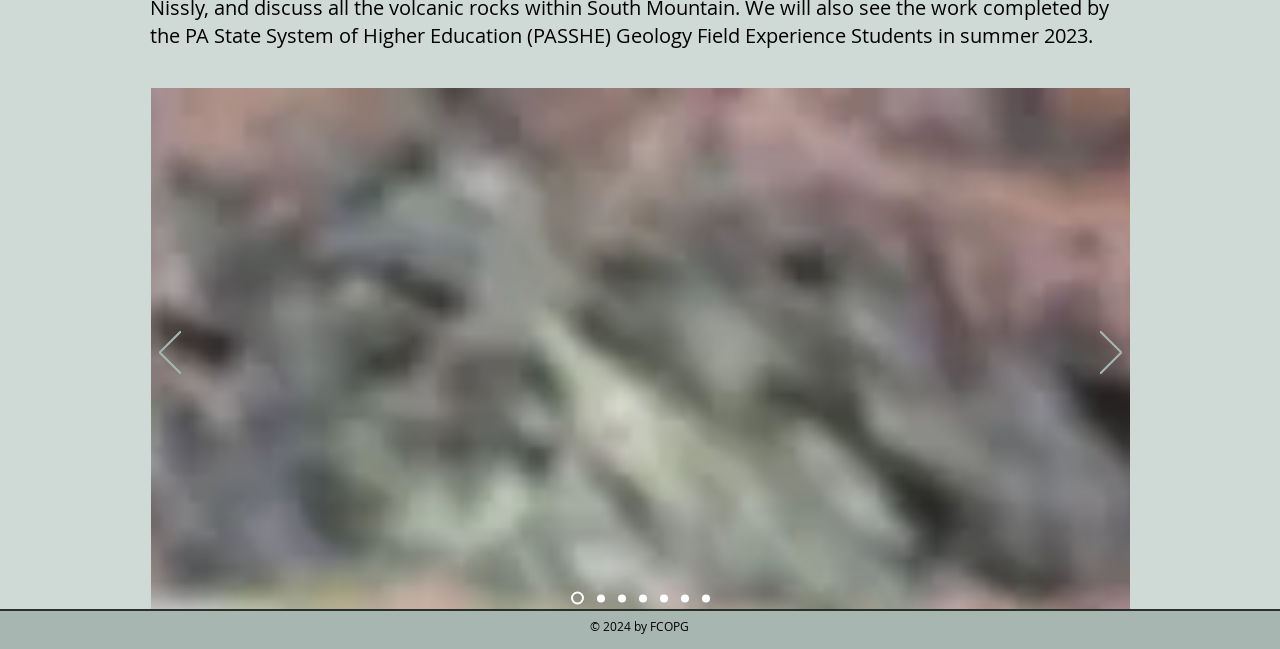What is the location of the slideshow region?
Based on the image, respond with a single word or phrase.

Top center